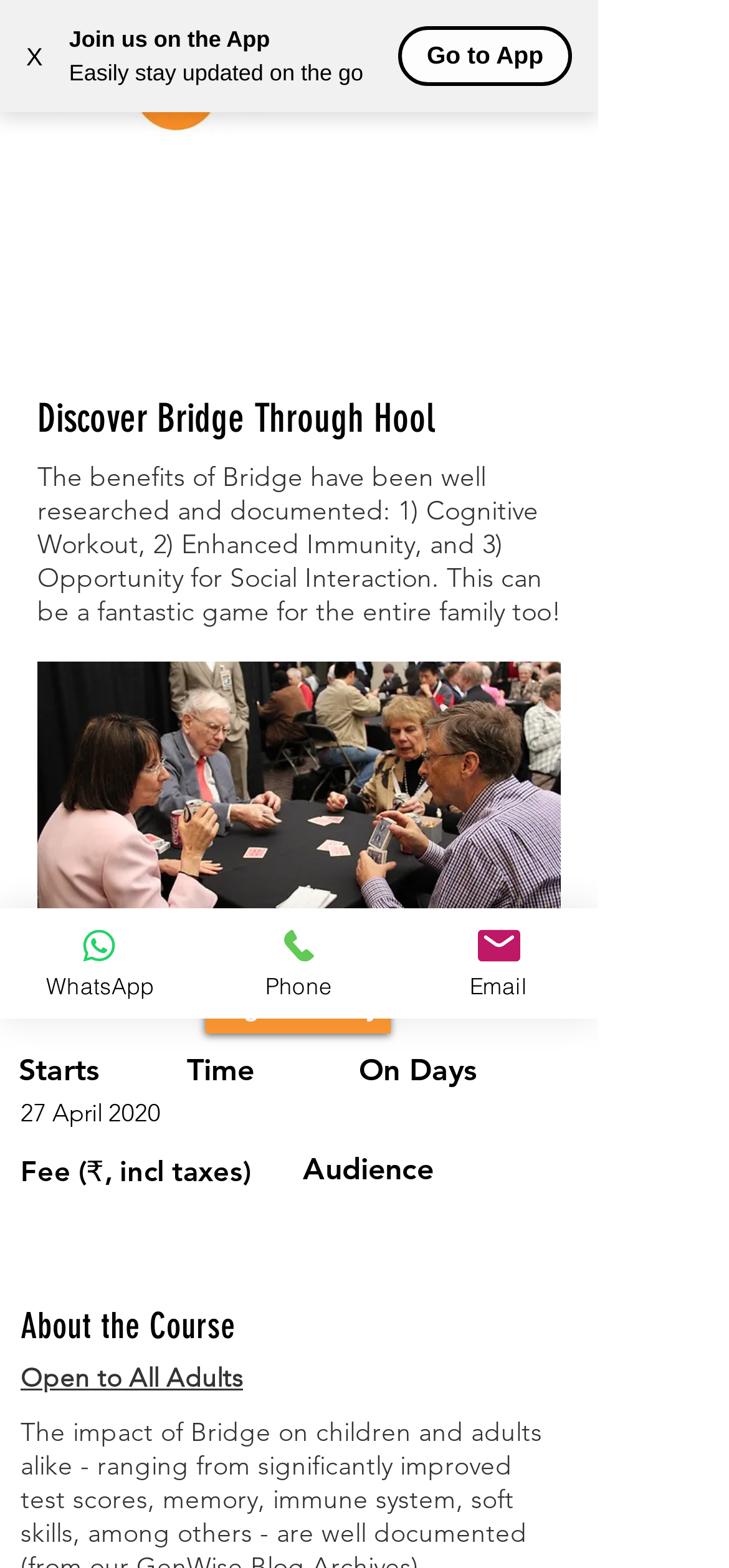Identify the bounding box for the UI element that is described as follows: "WhatsApp".

[0.0, 0.579, 0.274, 0.65]